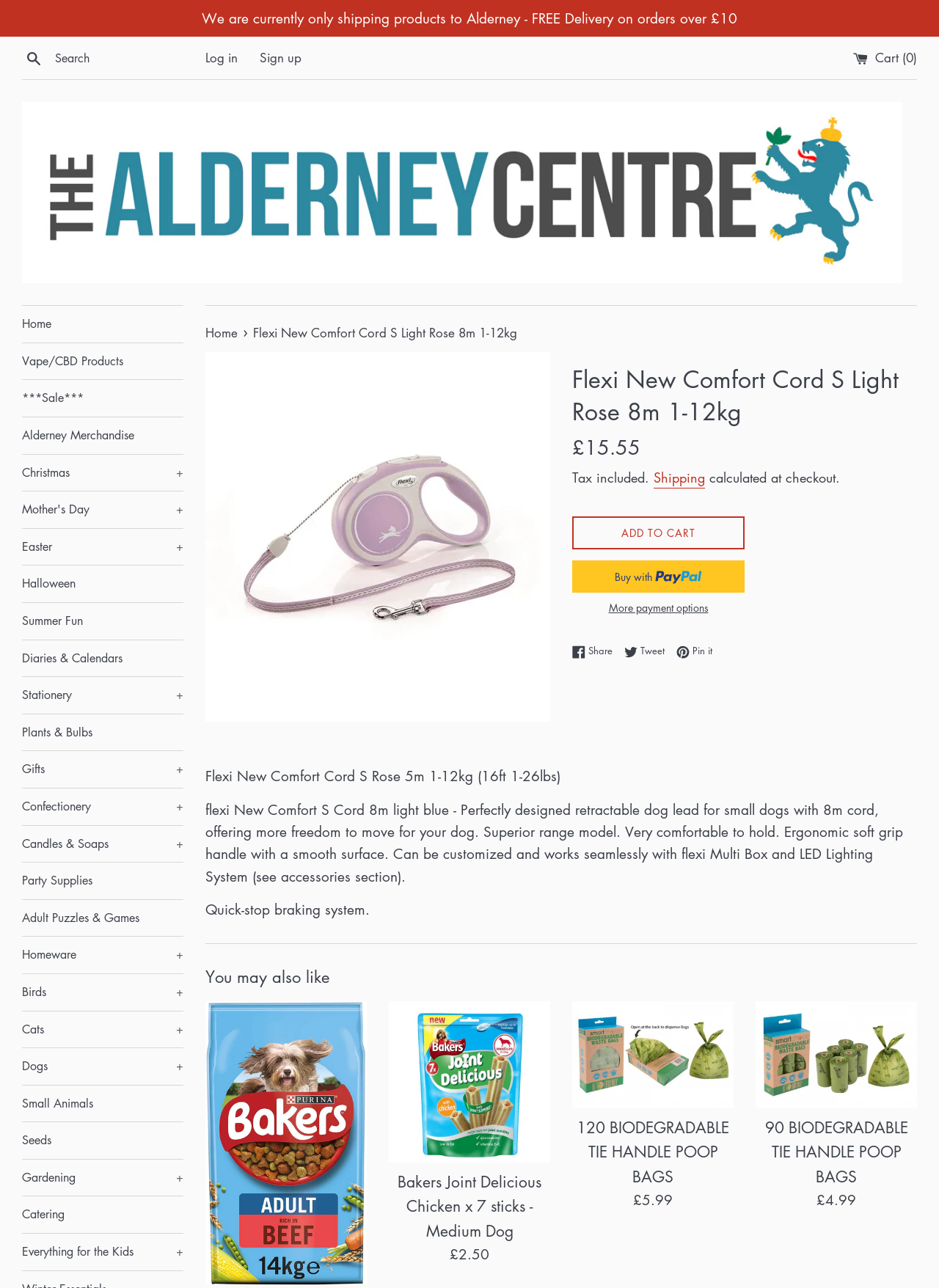Determine the bounding box coordinates of the clickable element to complete this instruction: "Buy Flexi New Comfort Cord S Light Rose 8m 1-12kg with PayPal". Provide the coordinates in the format of four float numbers between 0 and 1, [left, top, right, bottom].

[0.609, 0.435, 0.793, 0.46]